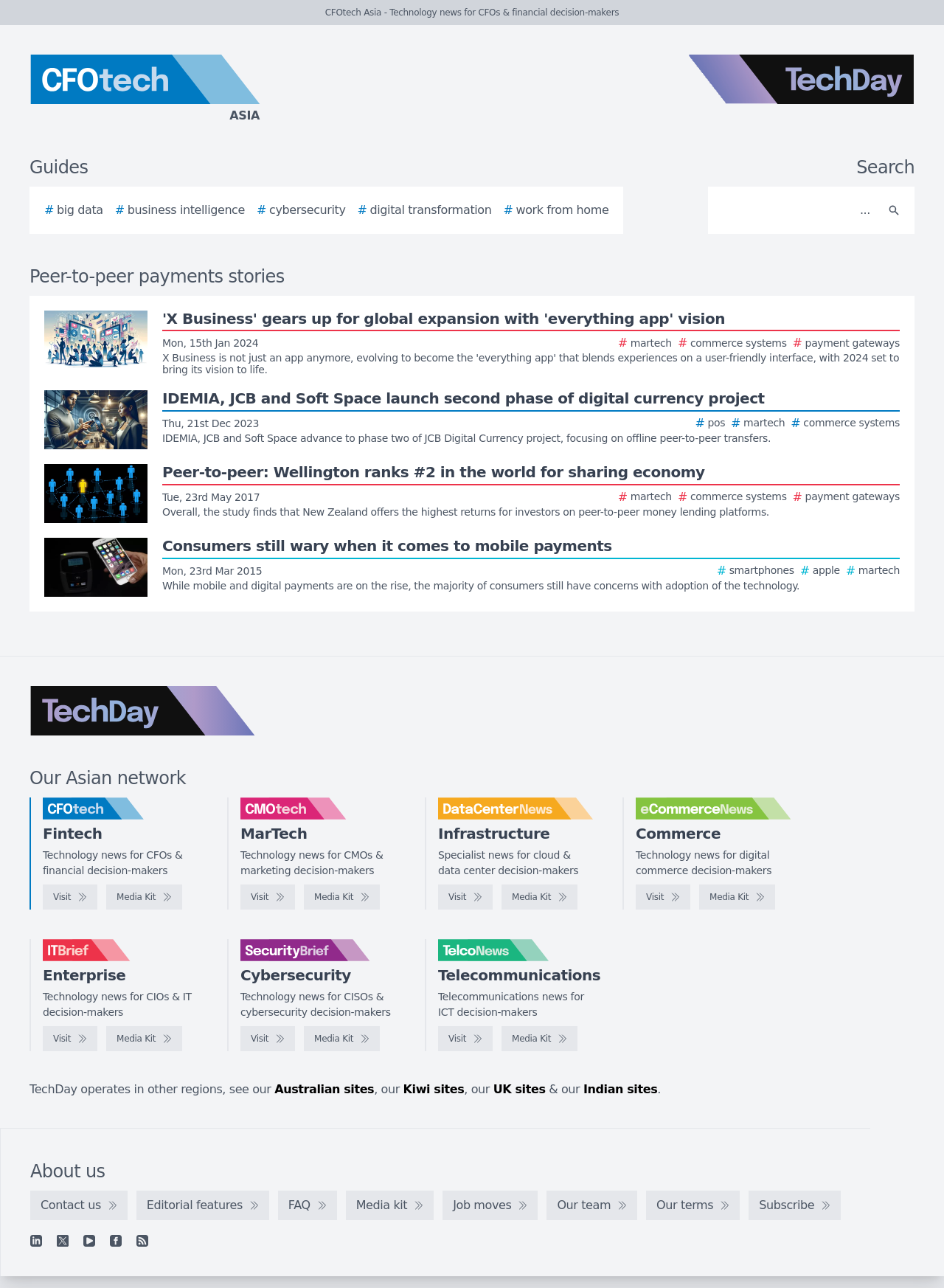What type of news articles are listed on the webpage?
Respond to the question with a single word or phrase according to the image.

Peer-to-peer payments stories